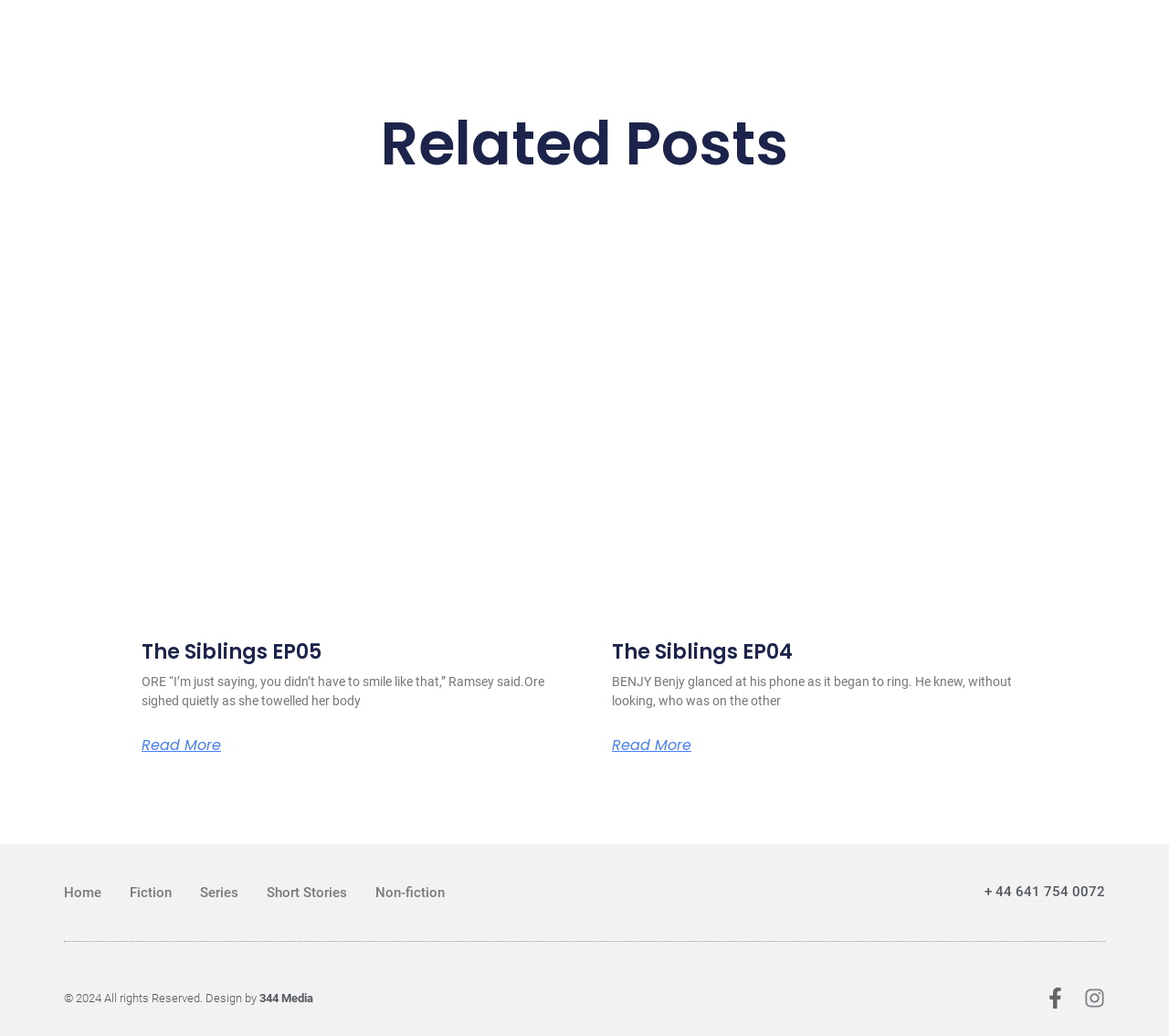What is the phone number displayed at the bottom of the webpage?
Using the image as a reference, give an elaborate response to the question.

The phone number is displayed as a static text at the bottom of the webpage, below the navigation links.